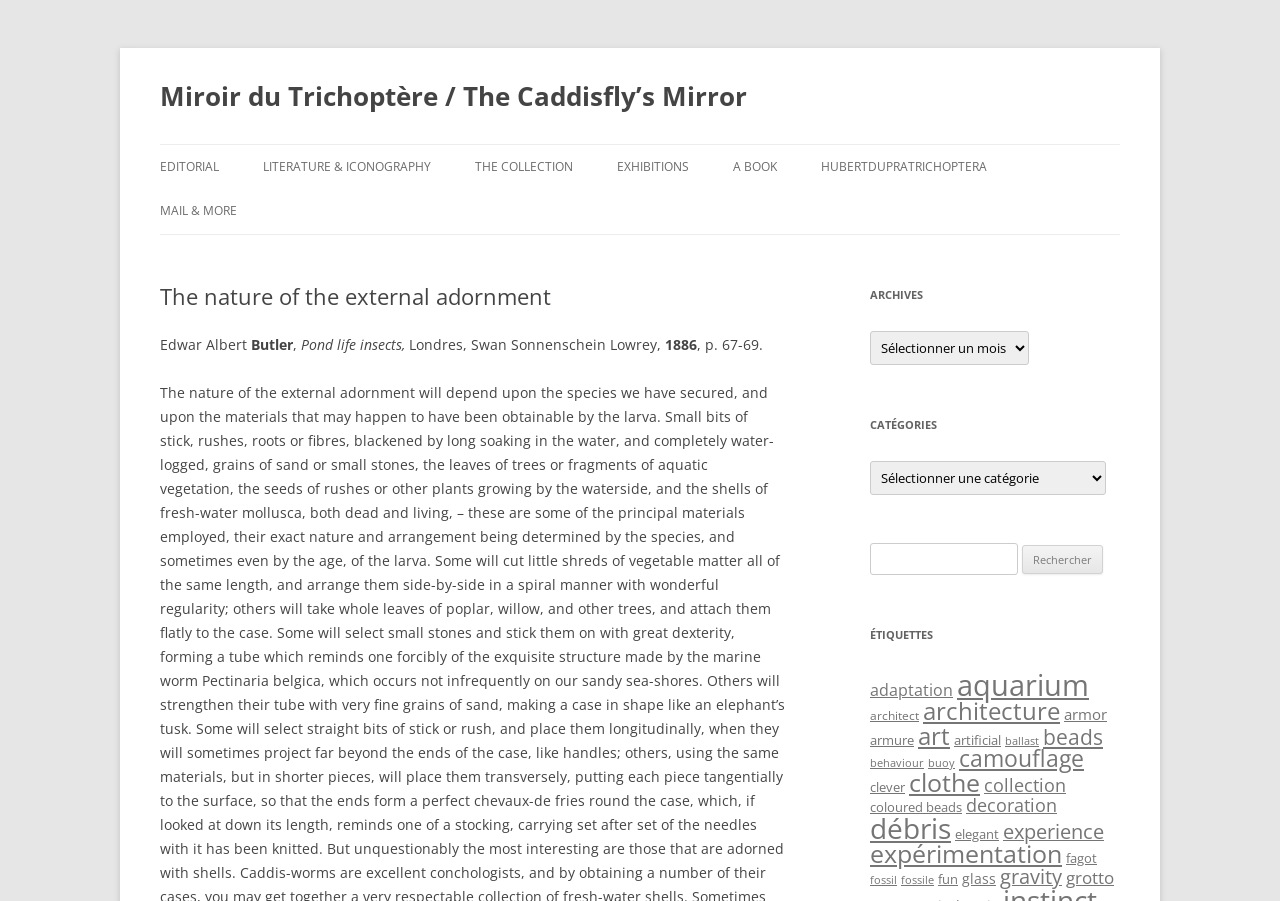How many search fields are there?
Please respond to the question with a detailed and well-explained answer.

There is only one search field on the webpage, which is located in the 'ÉTIQUETTES' section and has a label 'Rechercher:'.